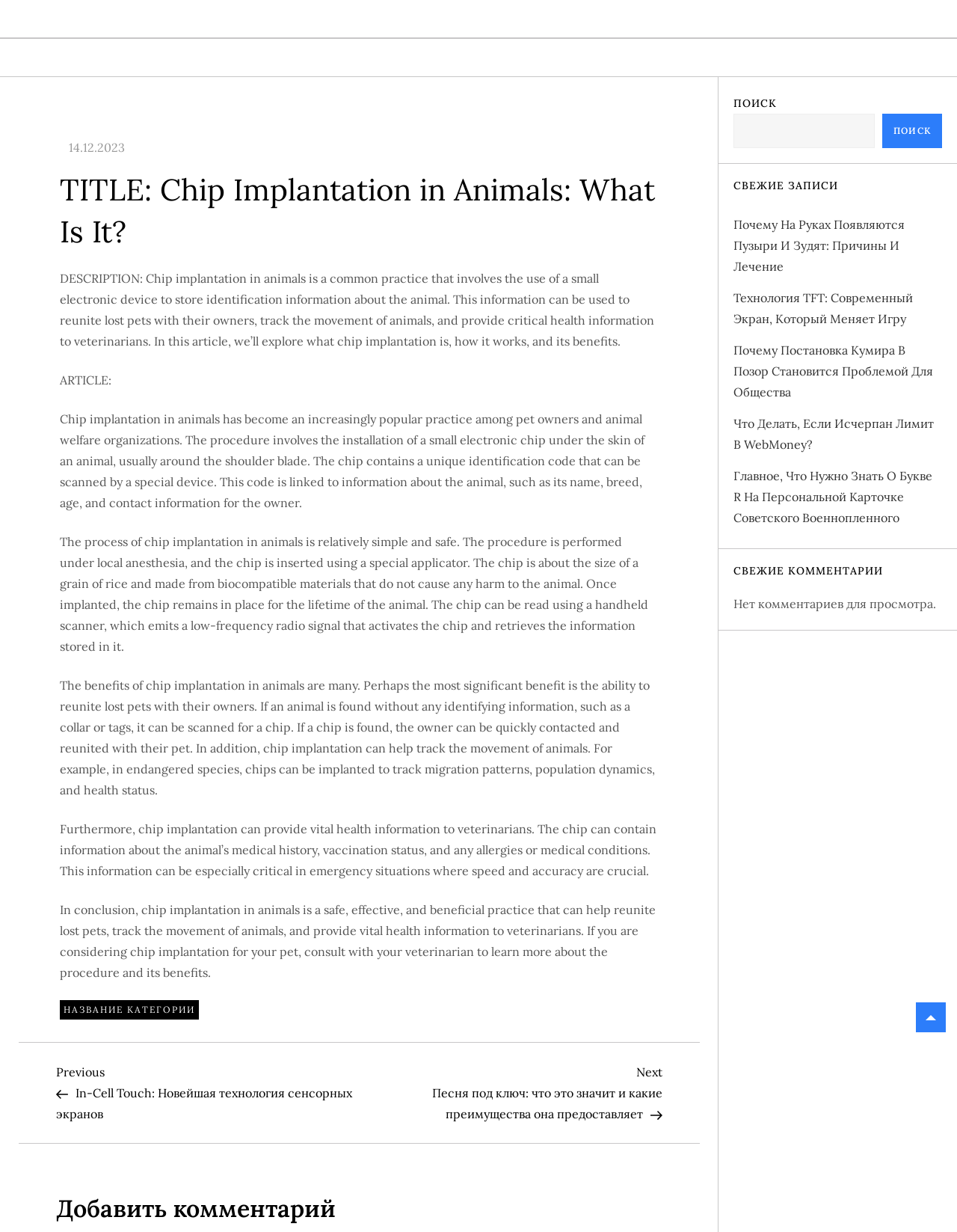Locate the bounding box coordinates of the clickable area to execute the instruction: "Call UK office". Provide the coordinates as four float numbers between 0 and 1, represented as [left, top, right, bottom].

None